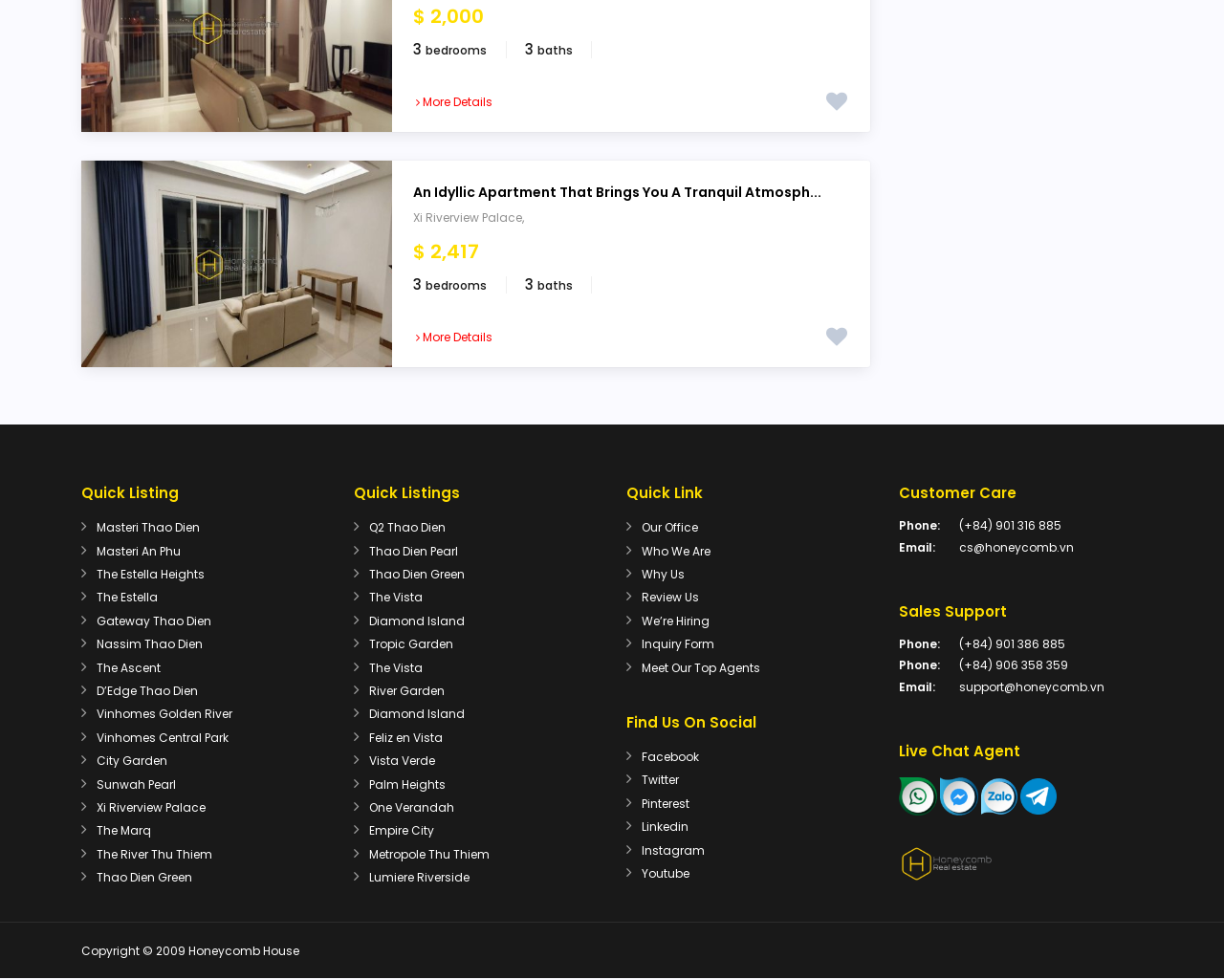Given the element description "Twitter", identify the bounding box of the corresponding UI element.

[0.524, 0.788, 0.555, 0.804]